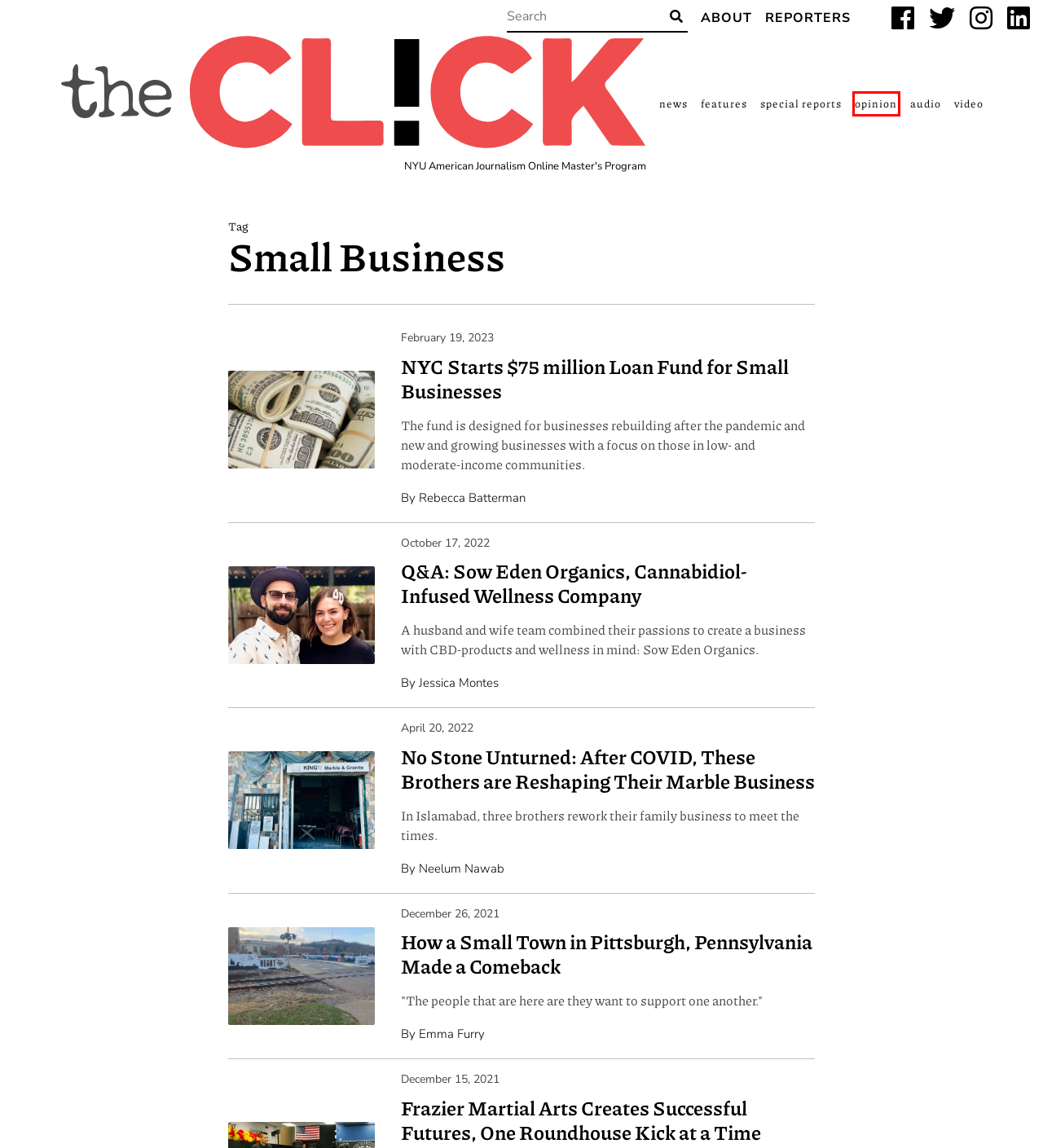Observe the screenshot of a webpage with a red bounding box around an element. Identify the webpage description that best fits the new page after the element inside the bounding box is clicked. The candidates are:
A. Special Reports - The Click
B. NYC Starts $75 million Loan Fund for Small Businesses - The Click
C. About - The Click
D. Q&A: Sow Eden Organics, Cannabidiol-Infused Wellness Company
E. Opinion Archives - The Click
F. Audio Archives - The Click
G. No Stone Unturned: After COVID, These Brothers are Reshaping Their Marble Business - The Click
H. The Click - The Click

E